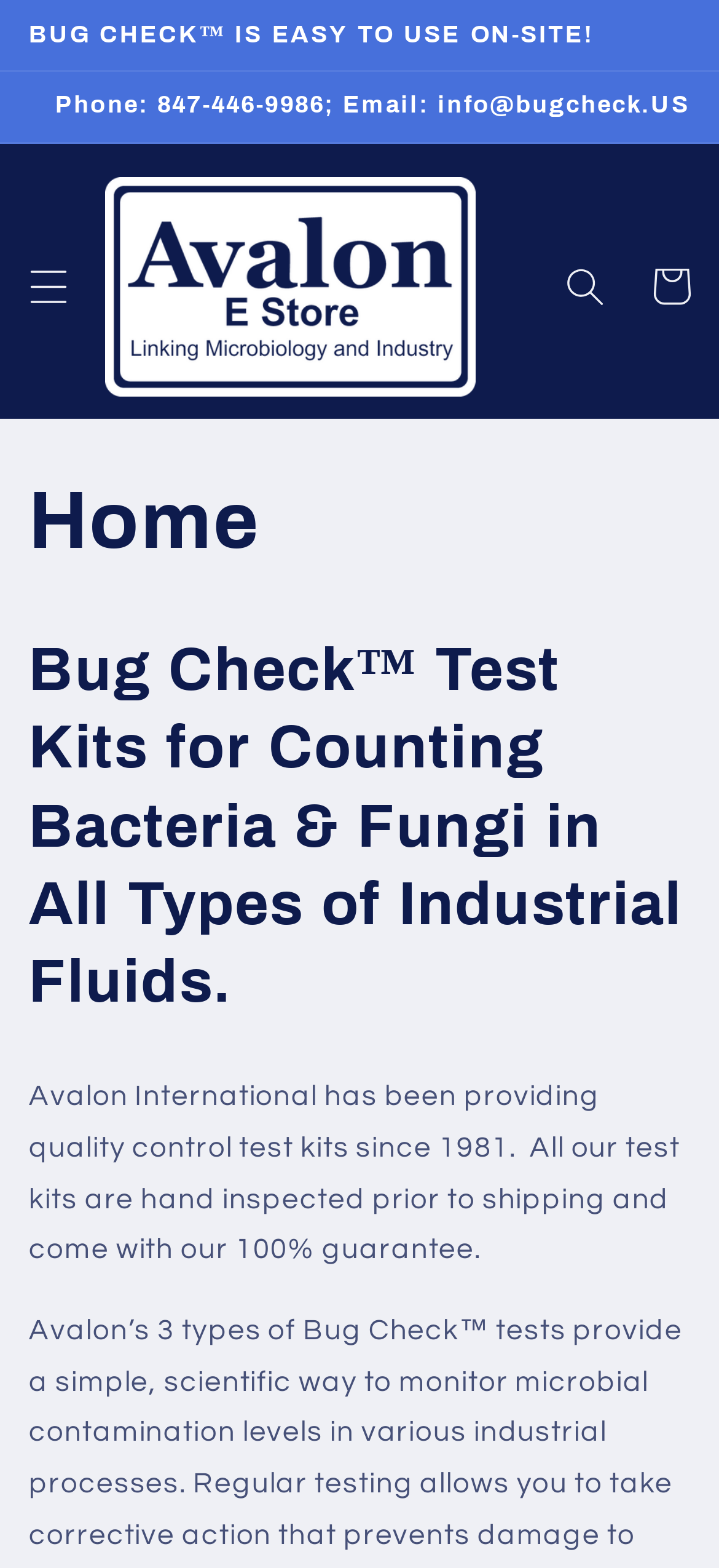Provide the bounding box coordinates of the HTML element described by the text: "parent_node: Cart".

[0.127, 0.103, 0.682, 0.262]